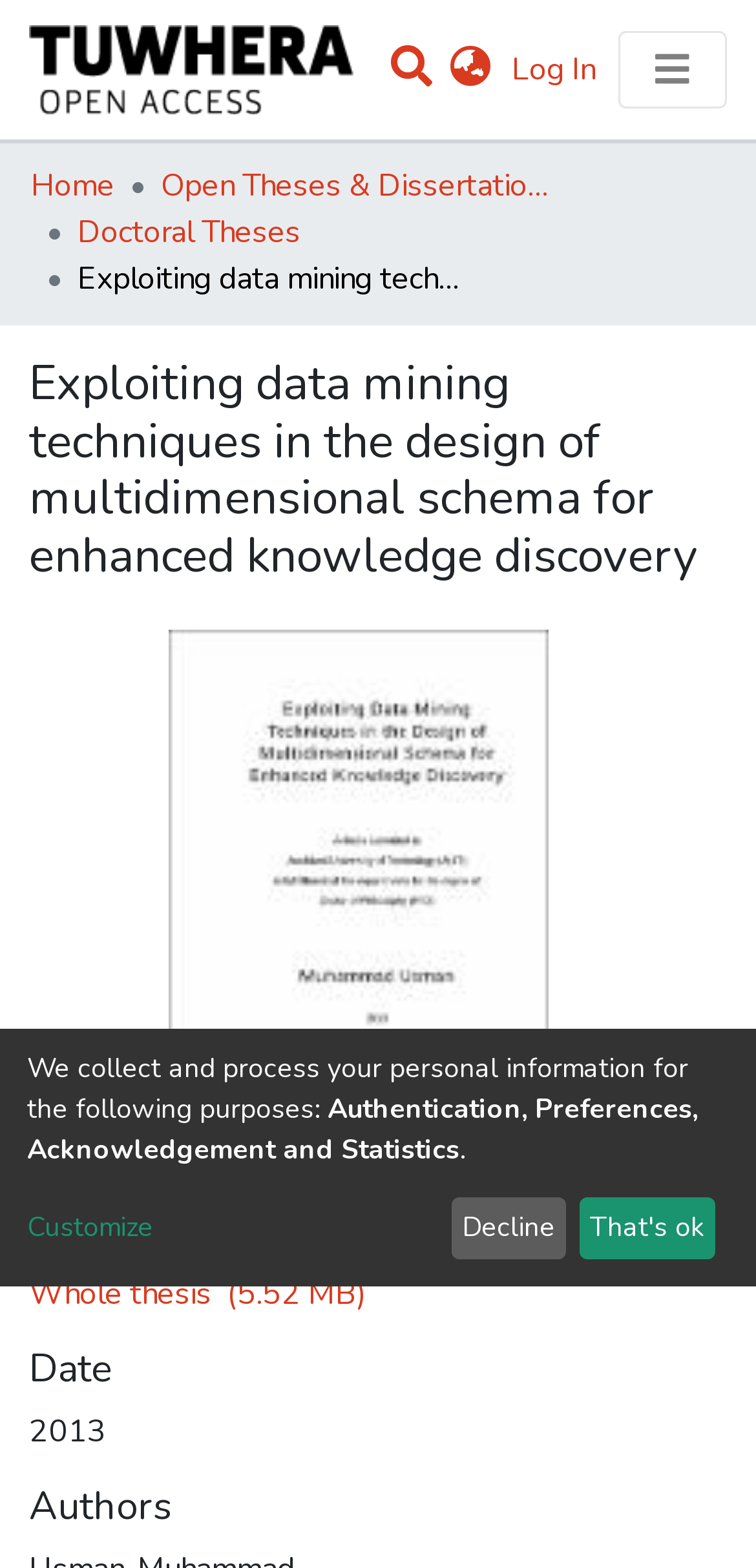Kindly determine the bounding box coordinates for the area that needs to be clicked to execute this instruction: "Search for something".

[0.501, 0.02, 0.578, 0.067]